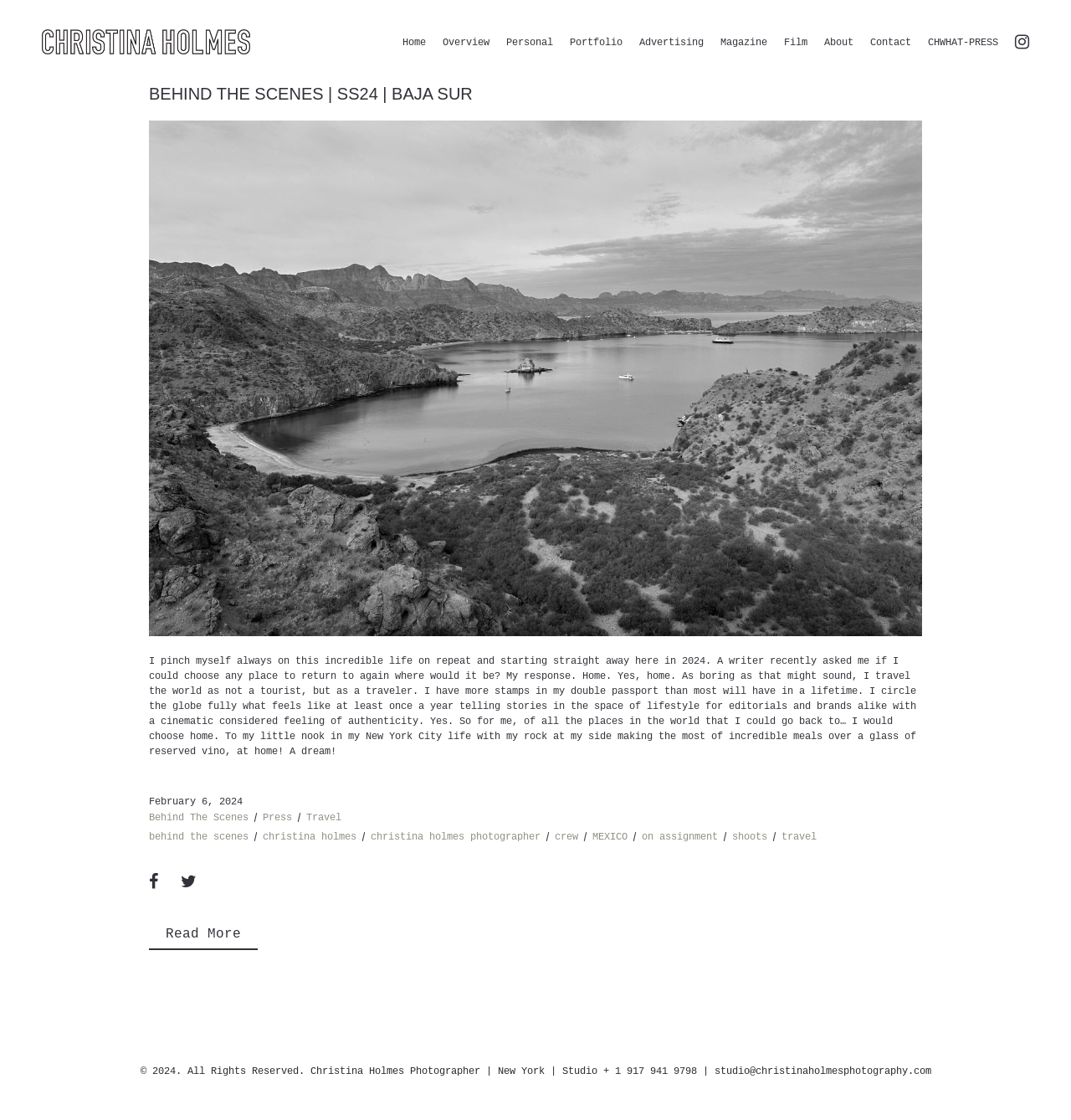Find the bounding box coordinates of the element to click in order to complete this instruction: "view portfolio". The bounding box coordinates must be four float numbers between 0 and 1, denoted as [left, top, right, bottom].

[0.532, 0.033, 0.581, 0.042]